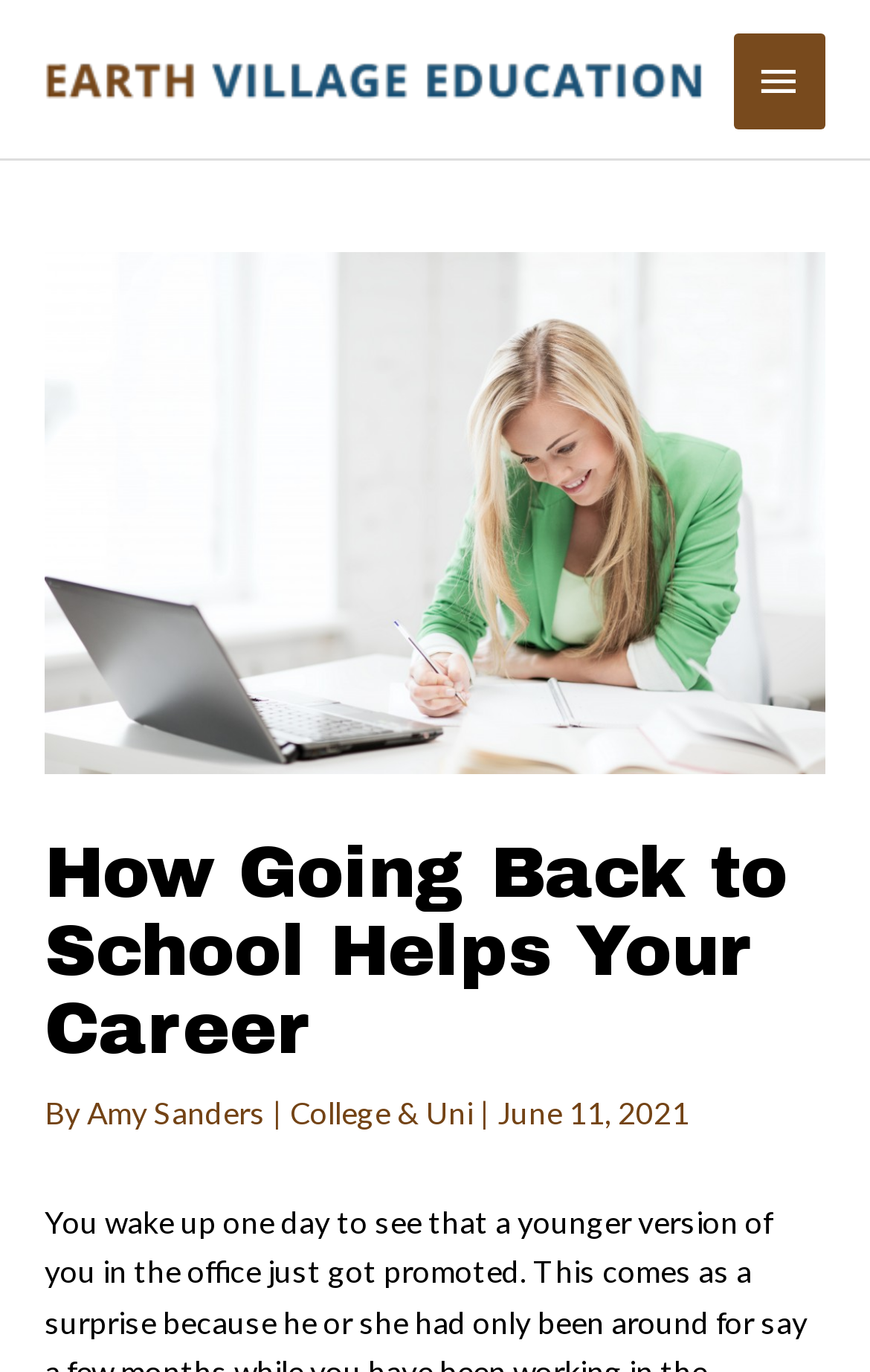What is the category of the article?
Based on the image, answer the question in a detailed manner.

The category is mentioned below the heading, along with the author's name and the date, which suggests that the article is related to college or university education.